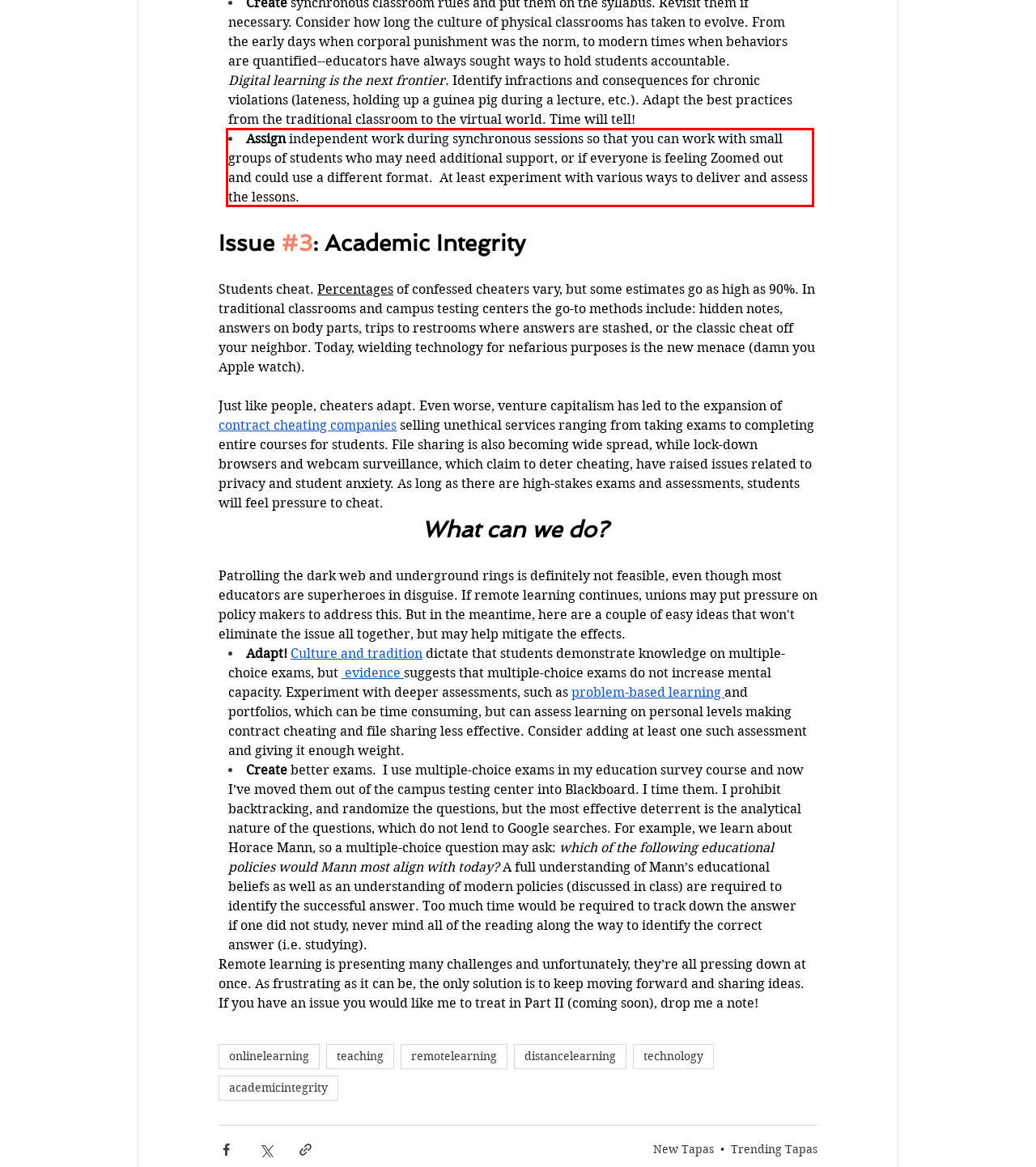You are looking at a screenshot of a webpage with a red rectangle bounding box. Use OCR to identify and extract the text content found inside this red bounding box.

Assign independent work during synchronous sessions so that you can work with small groups of students who may need additional support, or if everyone is feeling Zoomed out and could use a different format. At least experiment with various ways to deliver and assess the lessons.